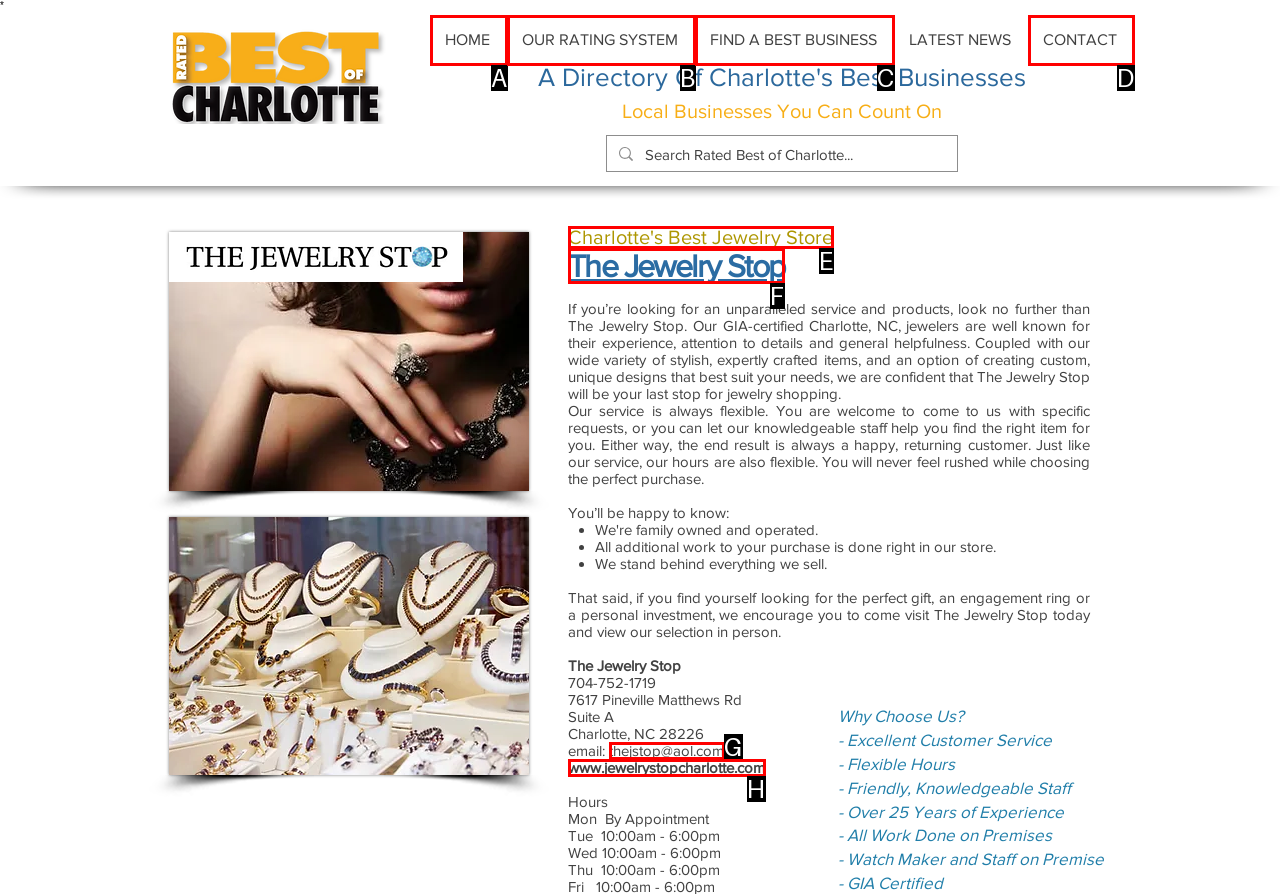Identify the option that corresponds to the given description: slot gacor. Reply with the letter of the chosen option directly.

None